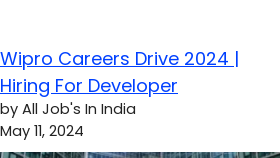Analyze the image and deliver a detailed answer to the question: Who is presenting the Wipro Careers Drive?

The presenter of the Wipro Careers Drive can be identified by analyzing the caption, which mentions that the opportunity is presented by All Job's In India.